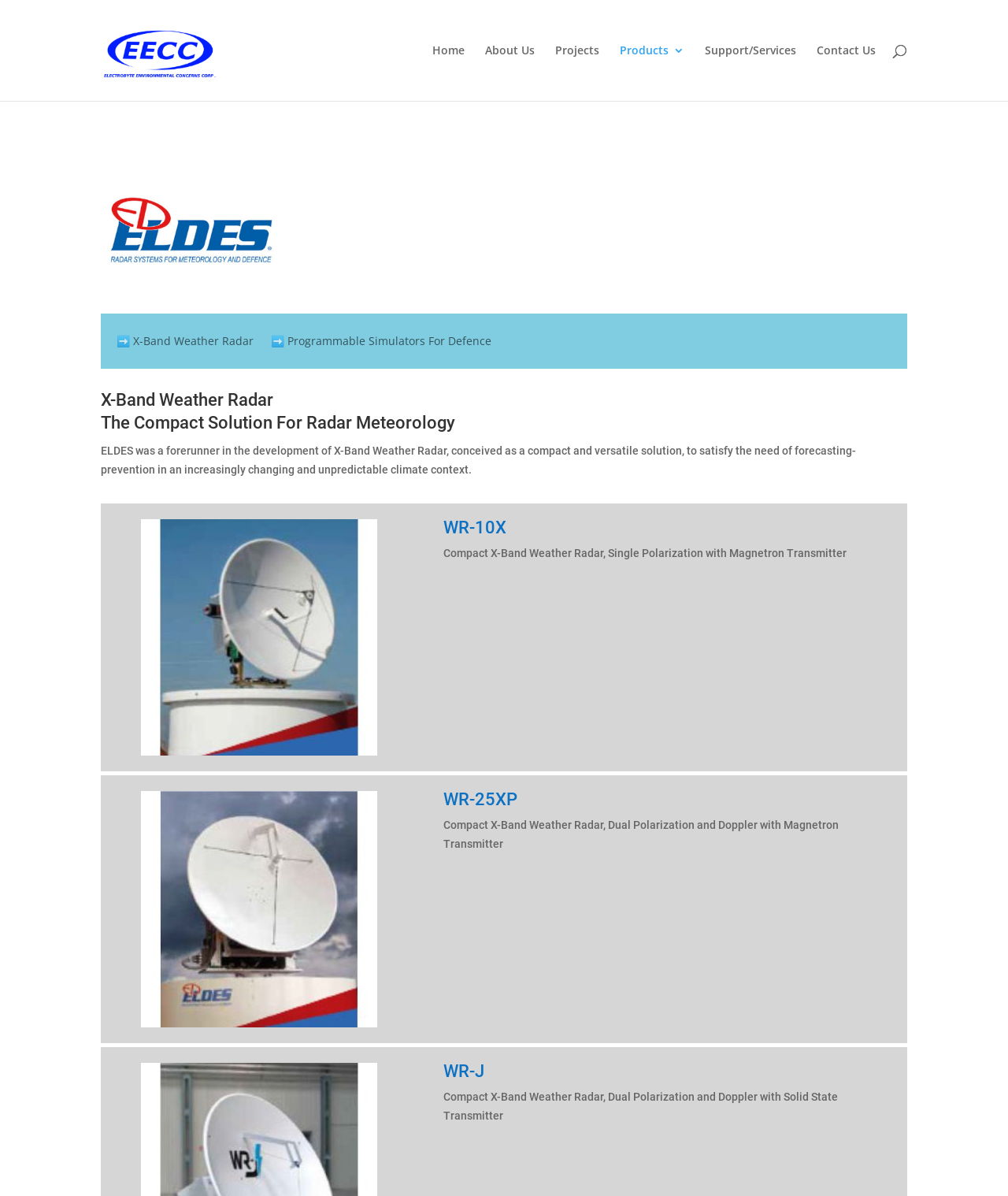Locate the bounding box coordinates of the element that should be clicked to fulfill the instruction: "contact us".

[0.81, 0.038, 0.869, 0.084]